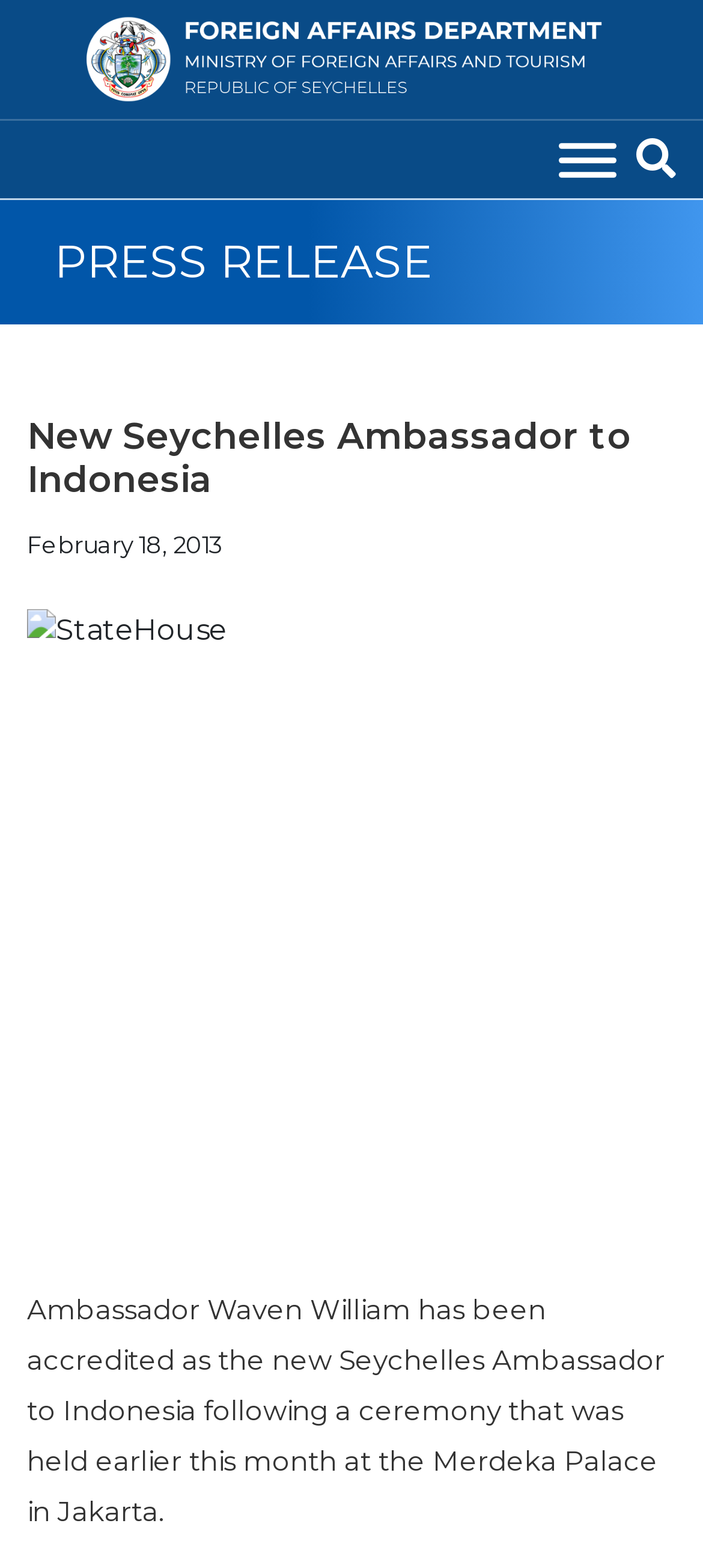From the details in the image, provide a thorough response to the question: What is the type of image above the description?

I found the type of image by looking at the image element that is located above the description, which is labeled as 'StateHouse'.